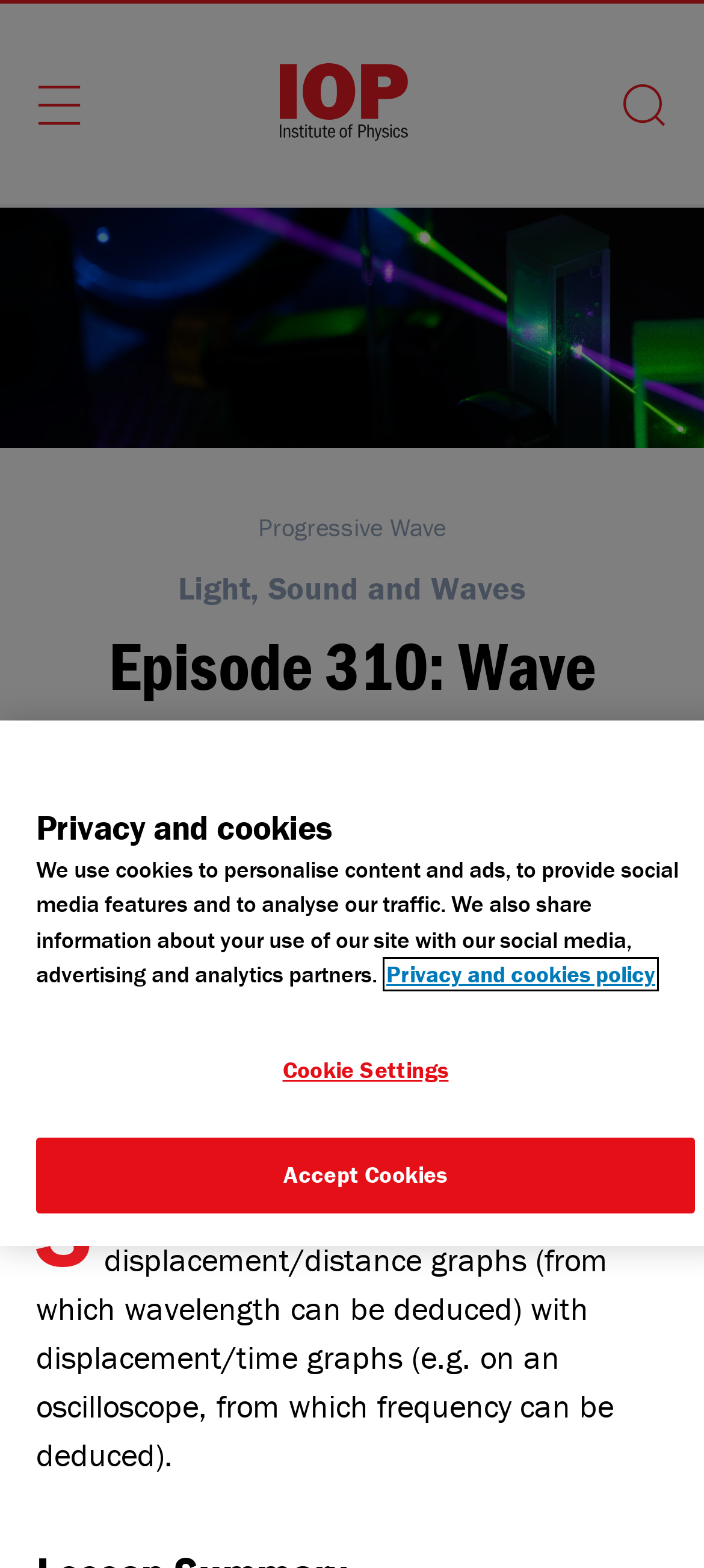What is the level of this activity?
Provide a well-explained and detailed answer to the question.

I can find the level of this activity by looking at the 'Level' section, which is located below the 'Activity time' section. The text 'Advanced' is written next to the 'Level' label, indicating that the level of this activity is Advanced.